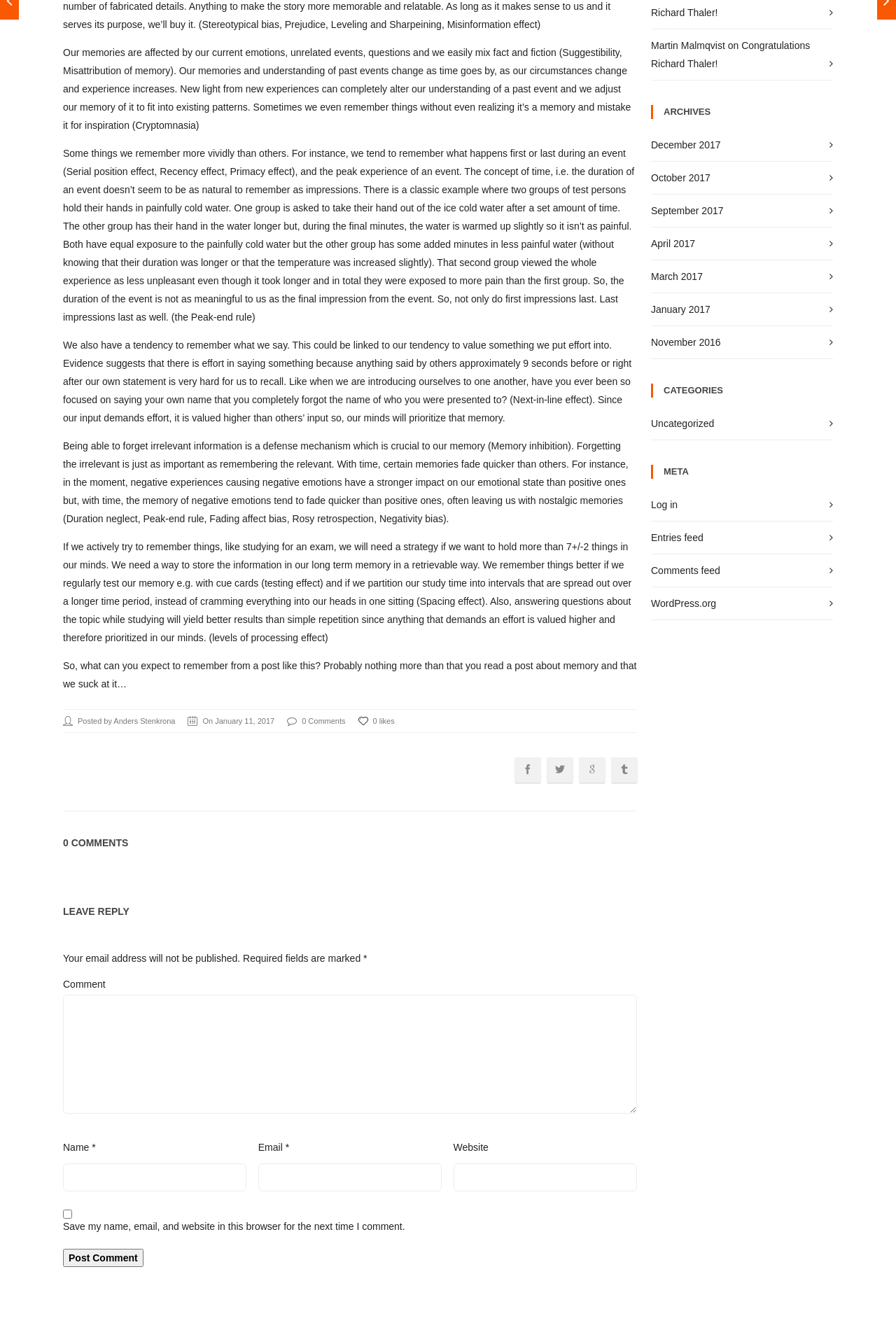Identify the bounding box coordinates for the UI element described as: "parent_node: Email * aria-describedby="email-notes" name="email"". The coordinates should be provided as four floats between 0 and 1: [left, top, right, bottom].

[0.288, 0.87, 0.493, 0.891]